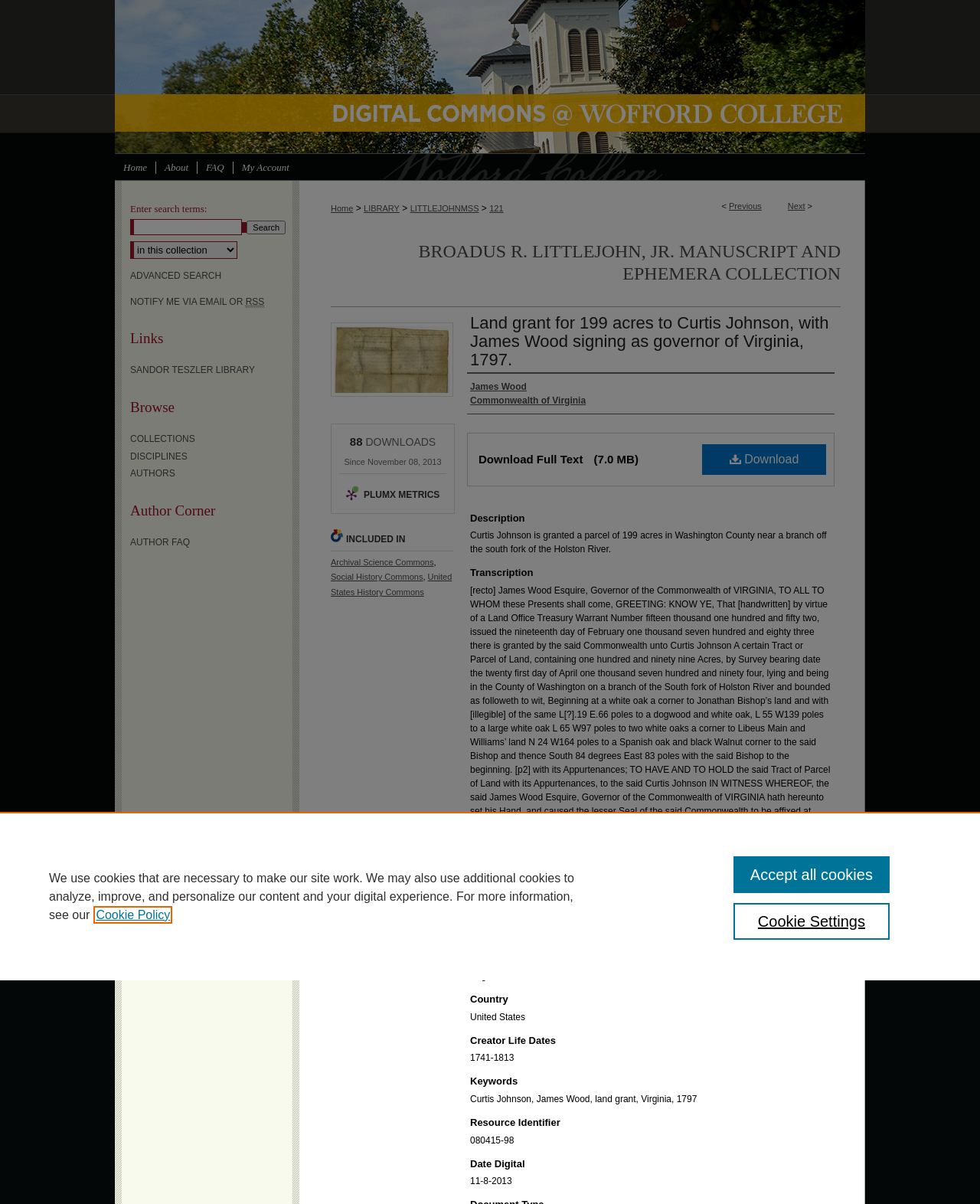Identify the bounding box coordinates of the region I need to click to complete this instruction: "Download the full text".

[0.716, 0.369, 0.843, 0.394]